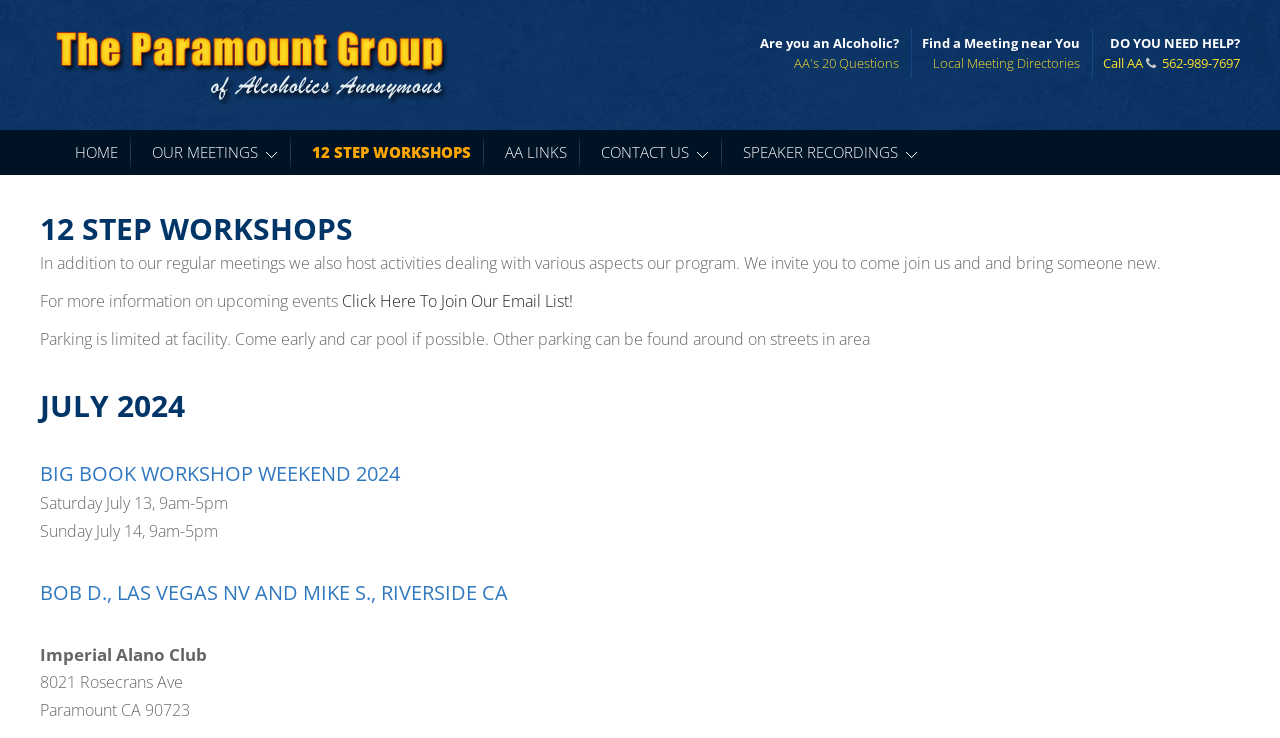Please give a short response to the question using one word or a phrase:
What is the name of the organization?

The Paramount Group